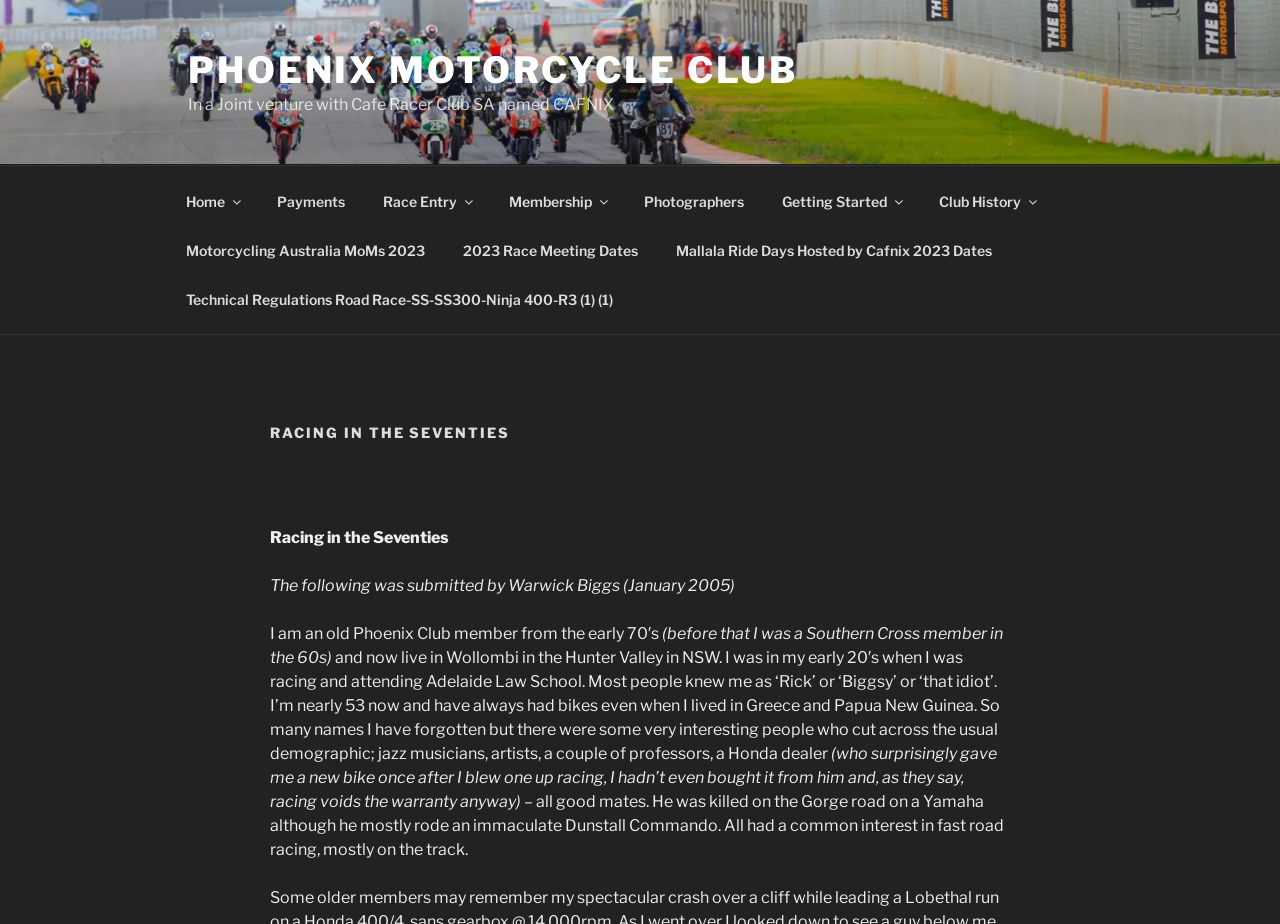Use a single word or phrase to answer the following:
What is the current age of the author?

53